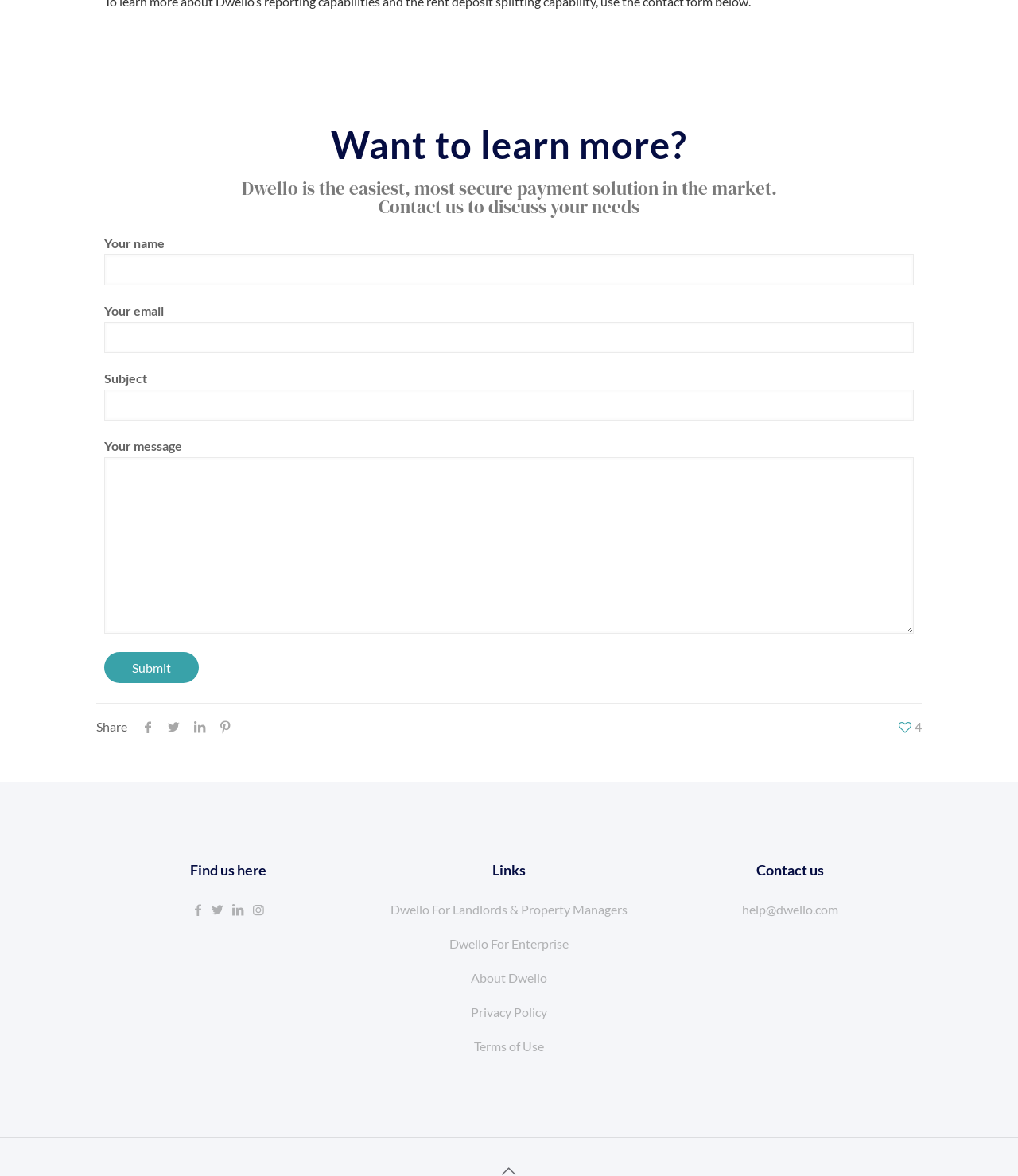Please provide a brief answer to the following inquiry using a single word or phrase:
What is the easiest payment solution in the market?

Dwello